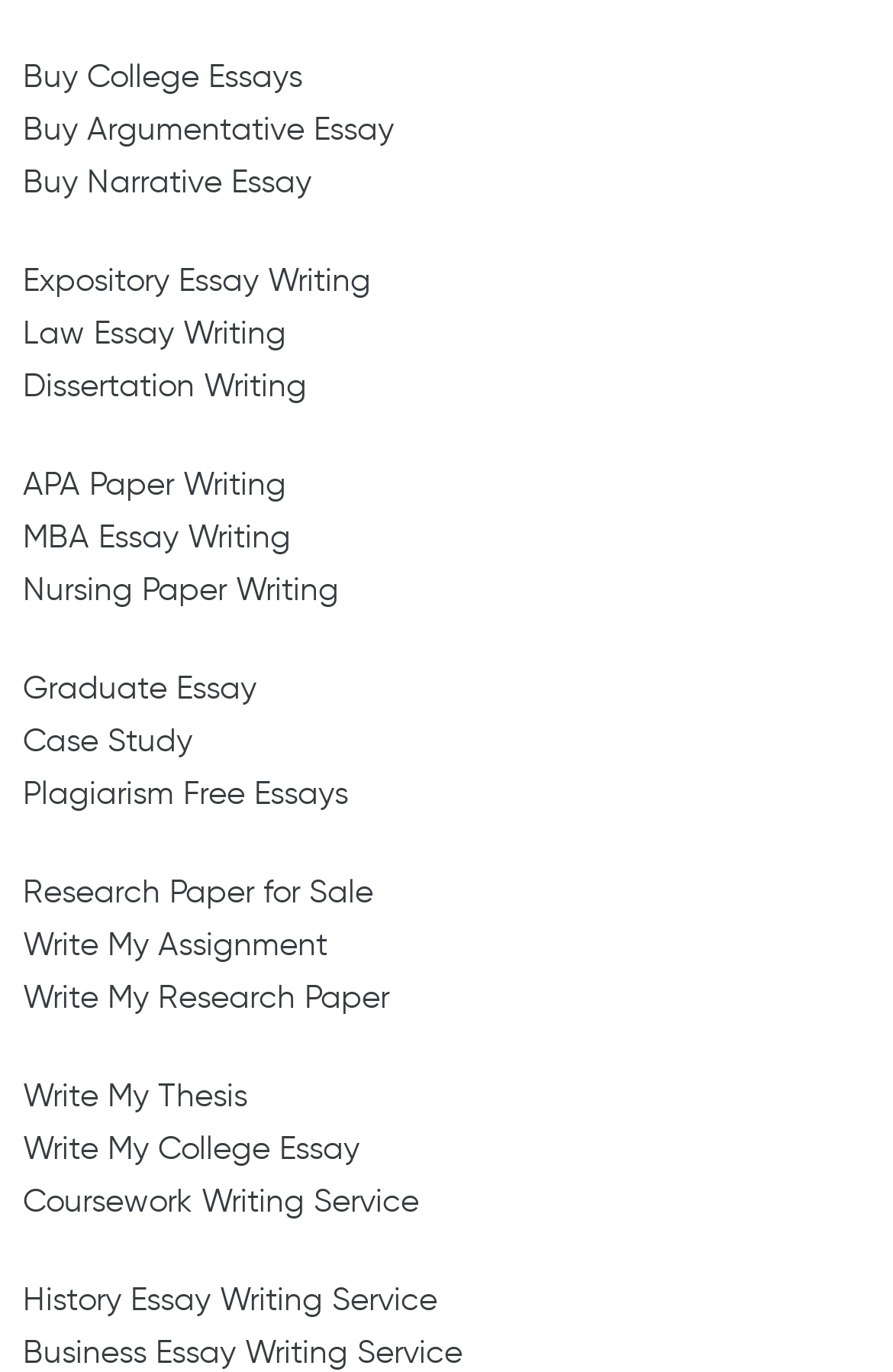Determine the bounding box coordinates for the area you should click to complete the following instruction: "Buy a college essay".

[0.026, 0.036, 0.338, 0.074]